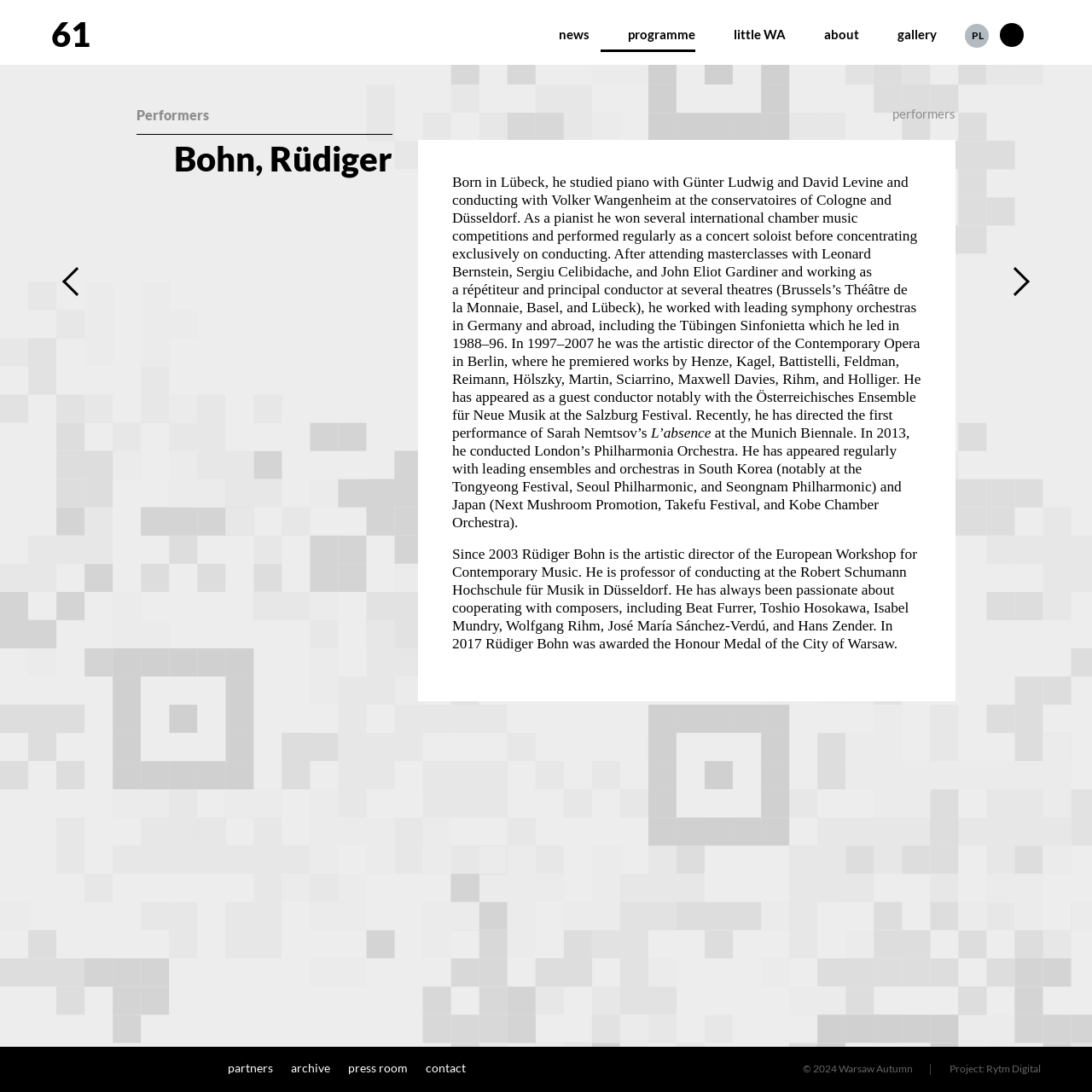What is the name of the city where Rüdiger Bohn was awarded the Honour Medal?
Based on the screenshot, give a detailed explanation to answer the question.

The webpage mentions that Rüdiger Bohn was awarded the Honour Medal of the City of Warsaw in 2017.